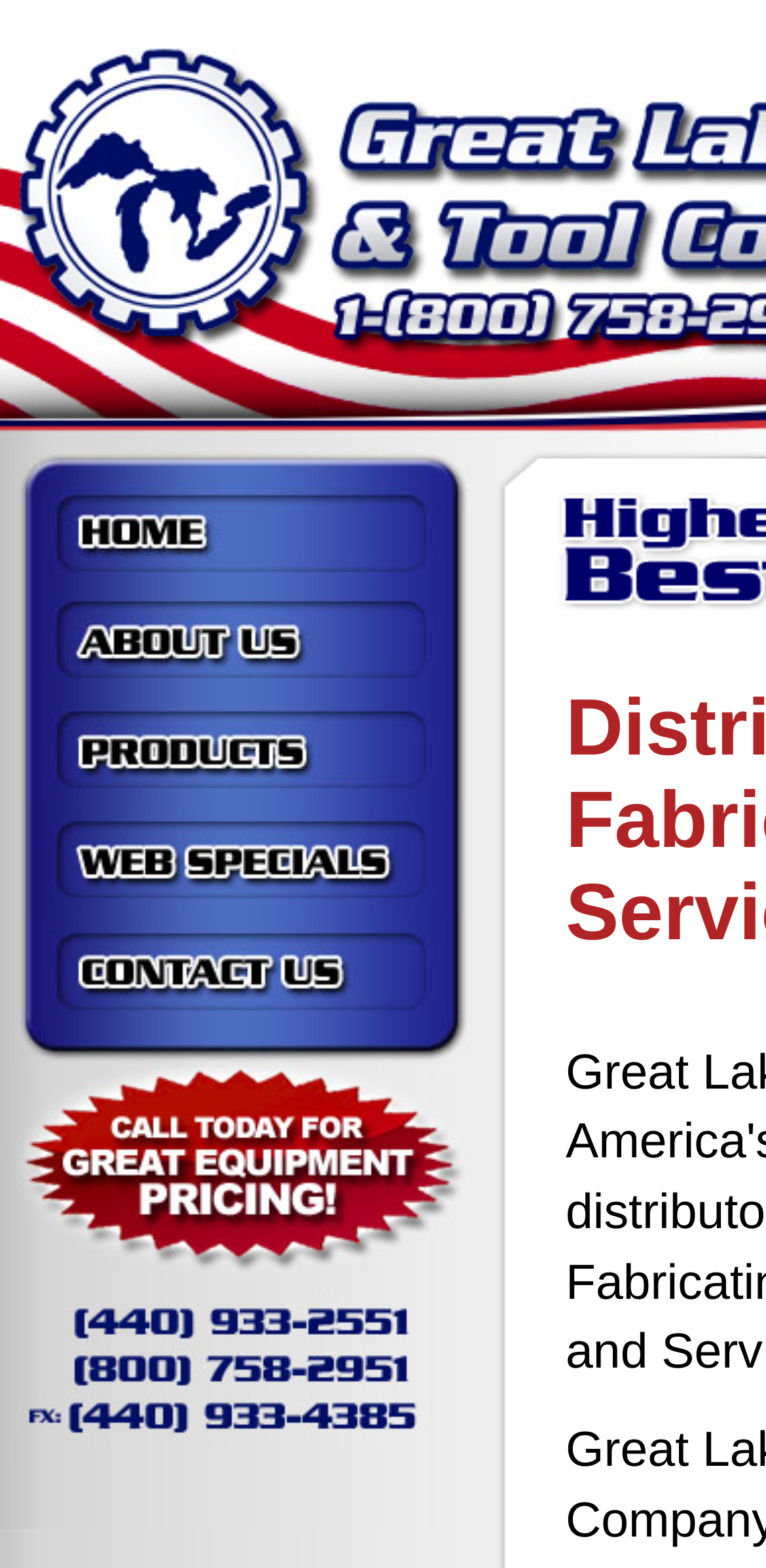Highlight the bounding box of the UI element that corresponds to this description: "alt="Contact Us" name="contact"".

[0.0, 0.664, 0.644, 0.685]